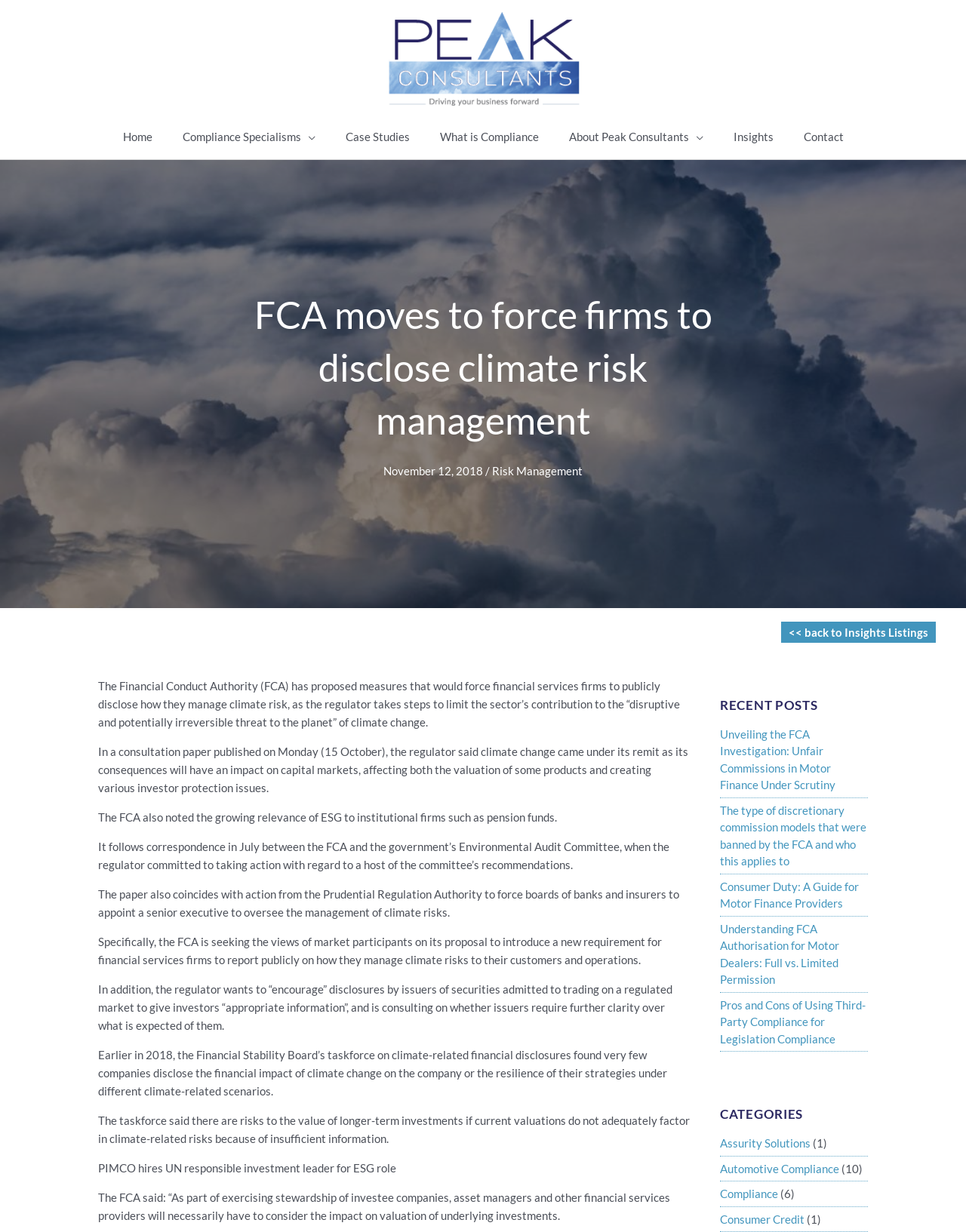Please find the bounding box coordinates of the section that needs to be clicked to achieve this instruction: "View the 'Recent Posts' section".

[0.745, 0.566, 0.898, 0.579]